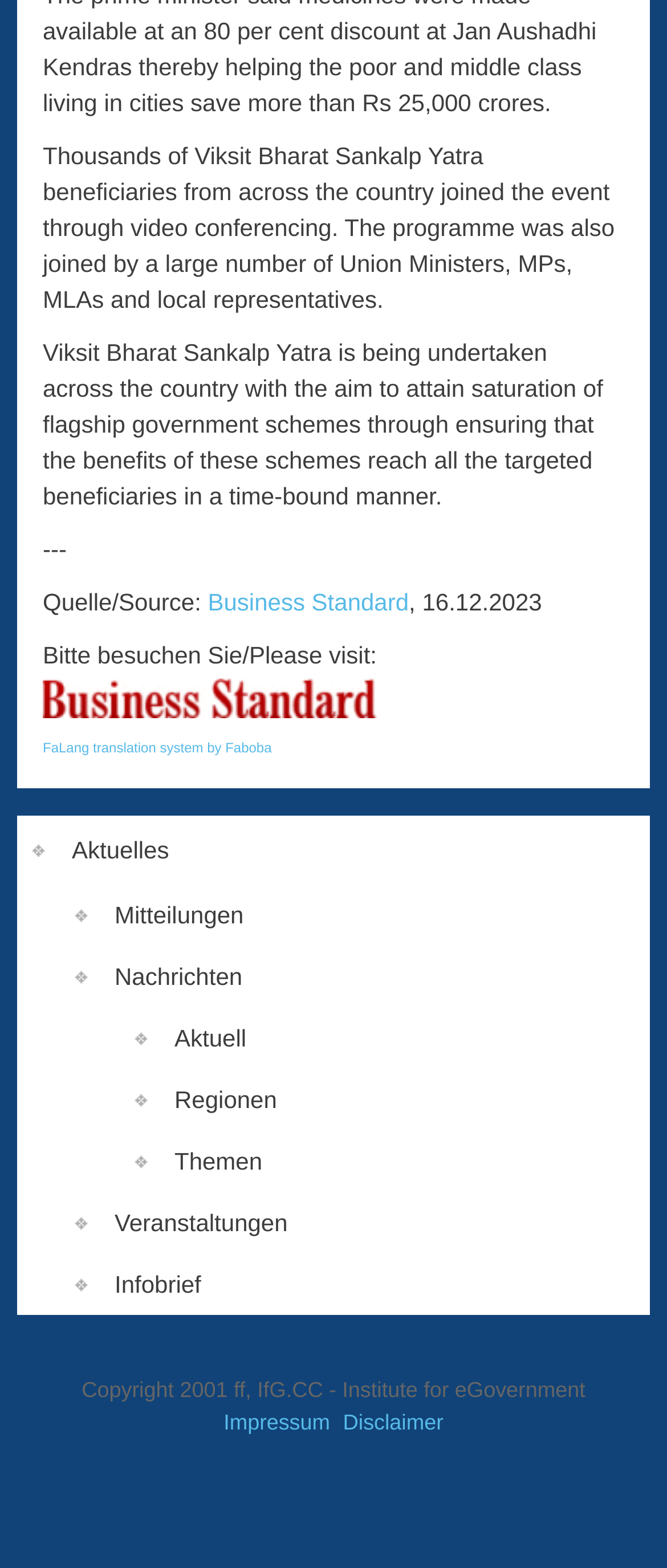Please identify the bounding box coordinates of the element I need to click to follow this instruction: "Read news about Viksit Bharat Sankalp Yatra".

[0.064, 0.091, 0.921, 0.2]